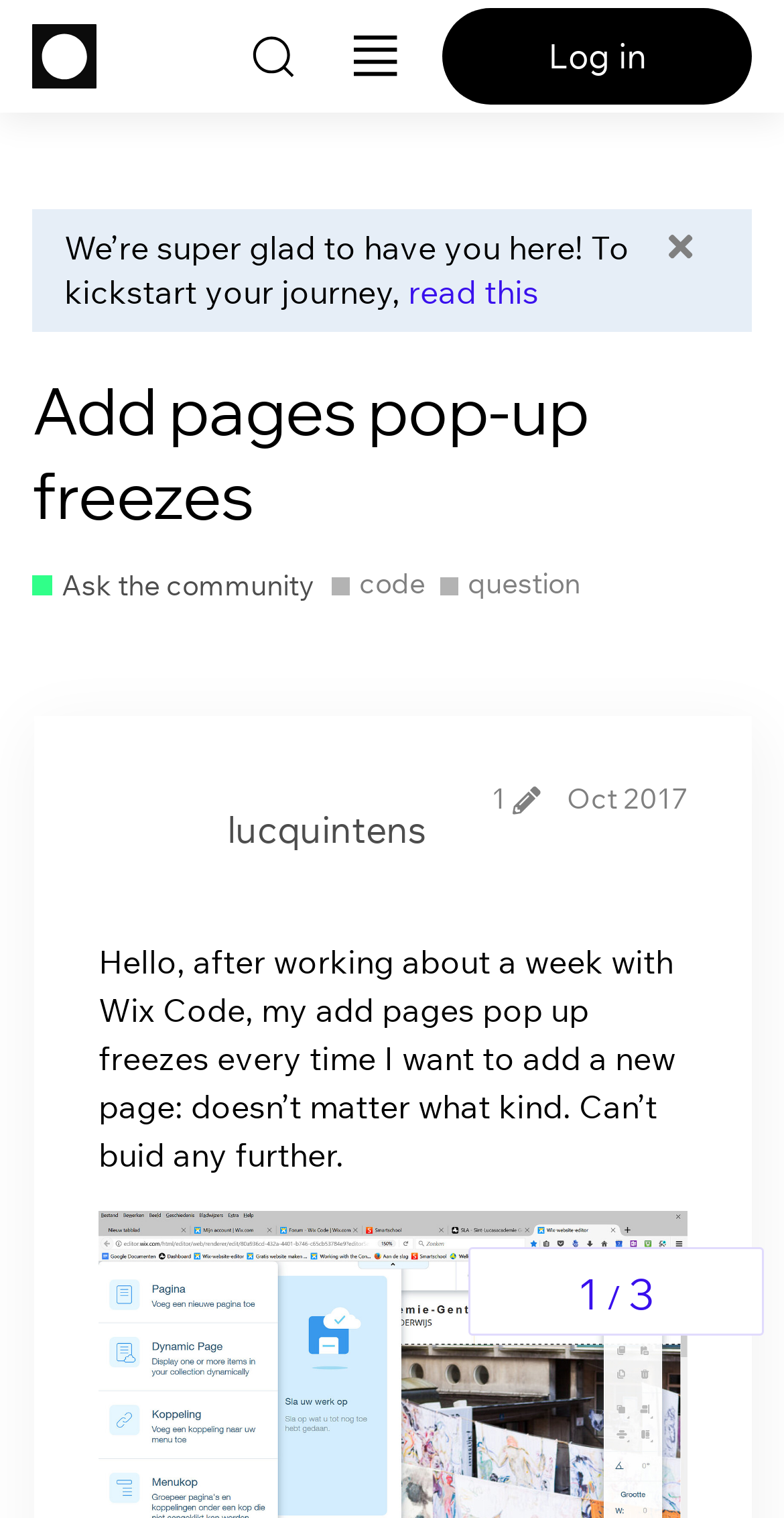What is the headline of the webpage?

Add pages pop-up freezes